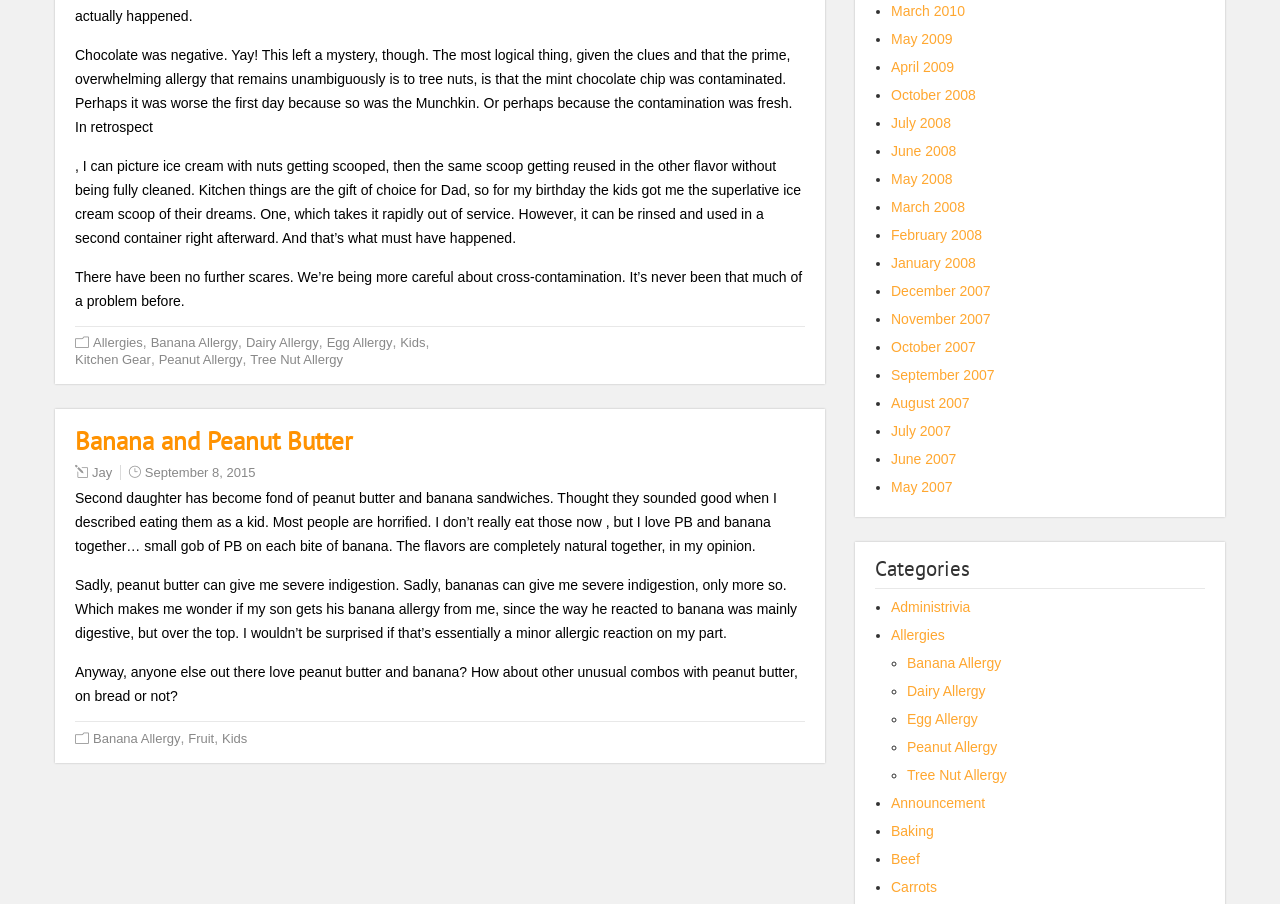What is the author's relationship to the person mentioned in the article?
Using the information from the image, answer the question thoroughly.

The author mentions their 'kids' and 'daughter' in the article, indicating that the person mentioned is their child.